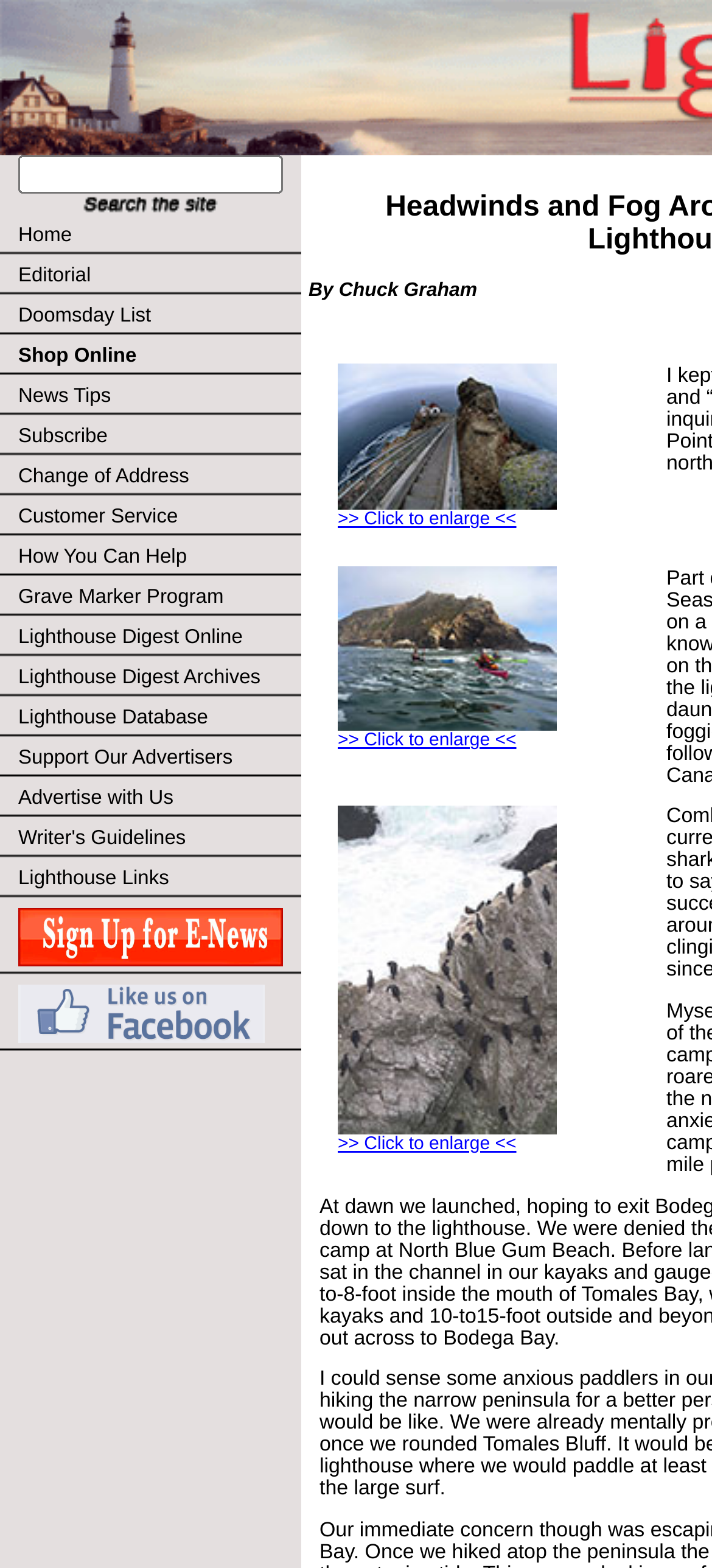Respond concisely with one word or phrase to the following query:
How many images are on the webpage?

5